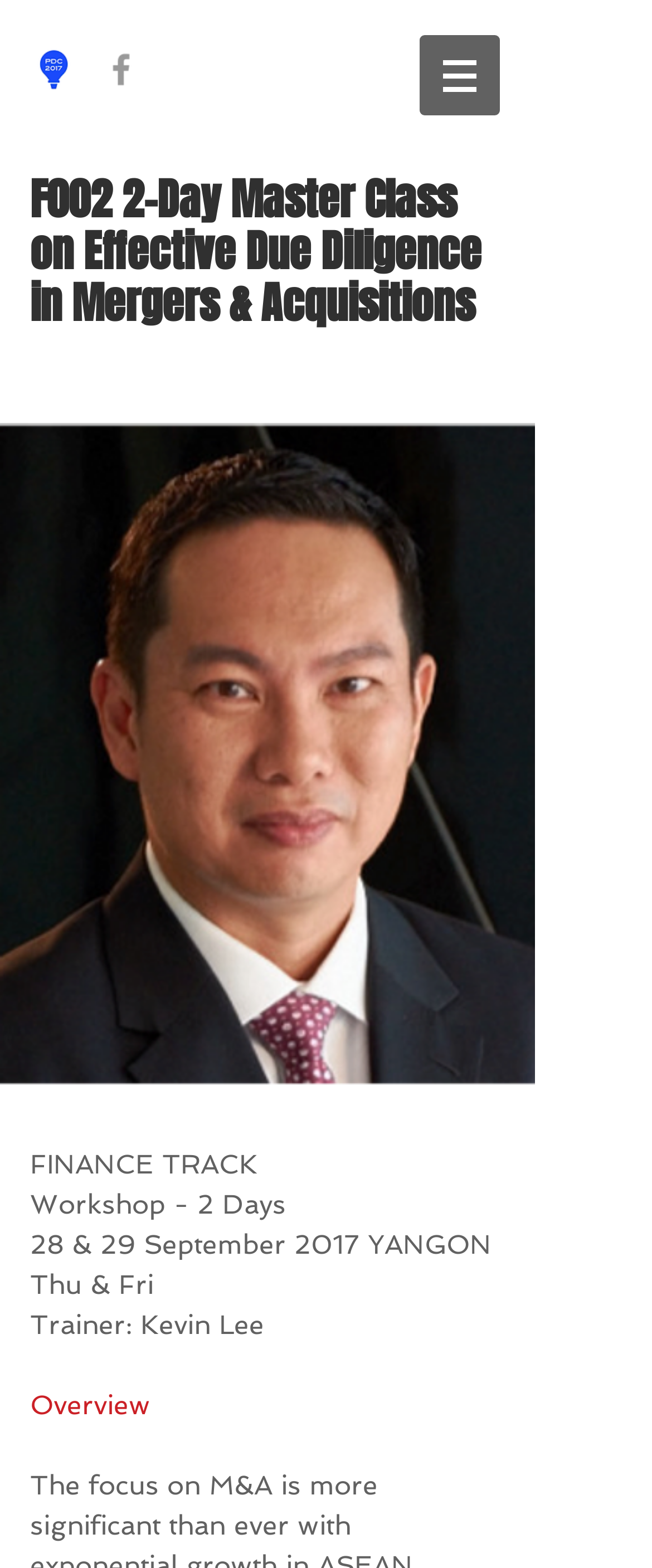What is the focus of the workshop?
Observe the image and answer the question with a one-word or short phrase response.

M&A